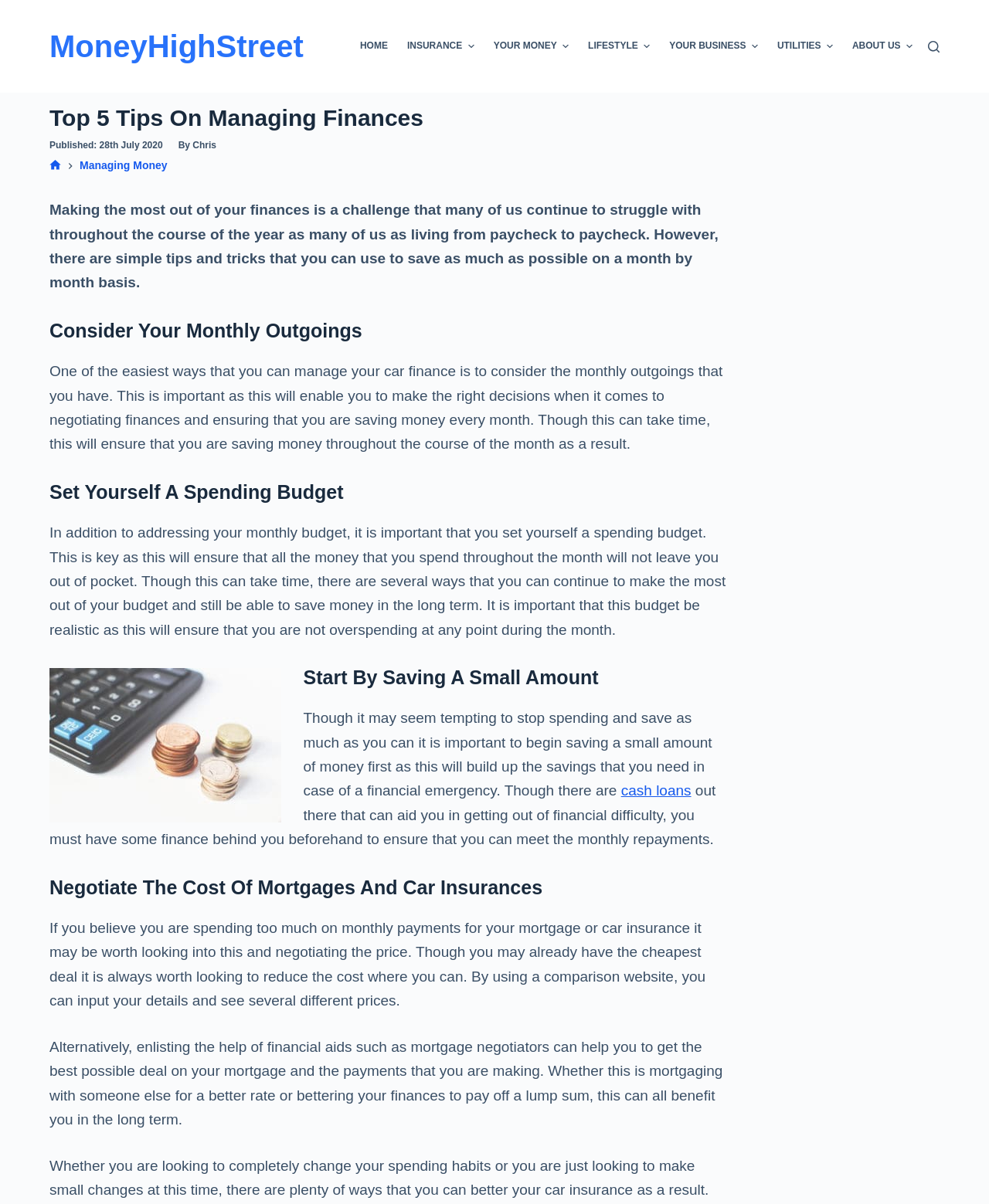Locate the bounding box of the UI element described in the following text: "Lifestyle".

[0.585, 0.0, 0.667, 0.077]